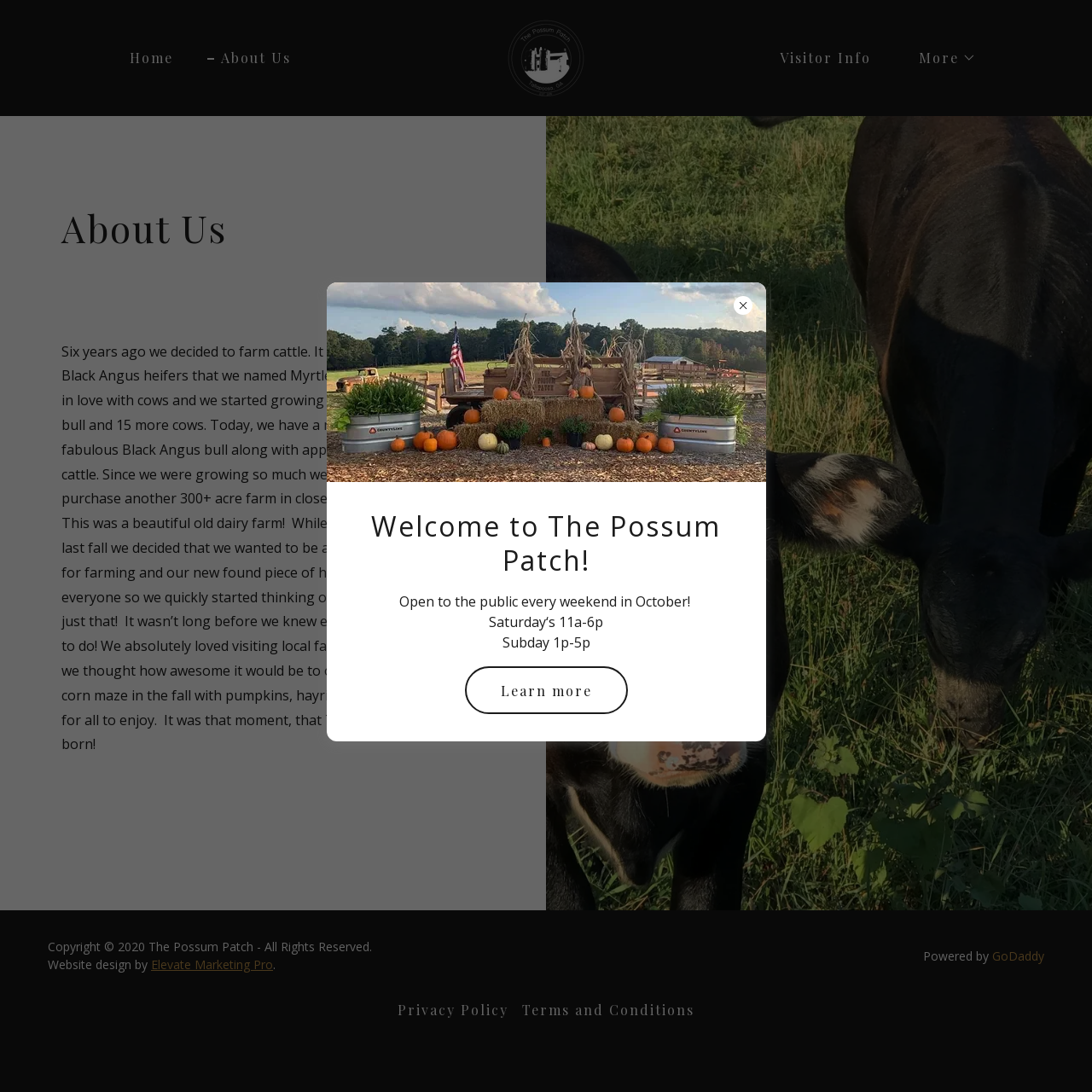Provide your answer in one word or a succinct phrase for the question: 
How many acres is the new farm?

300+